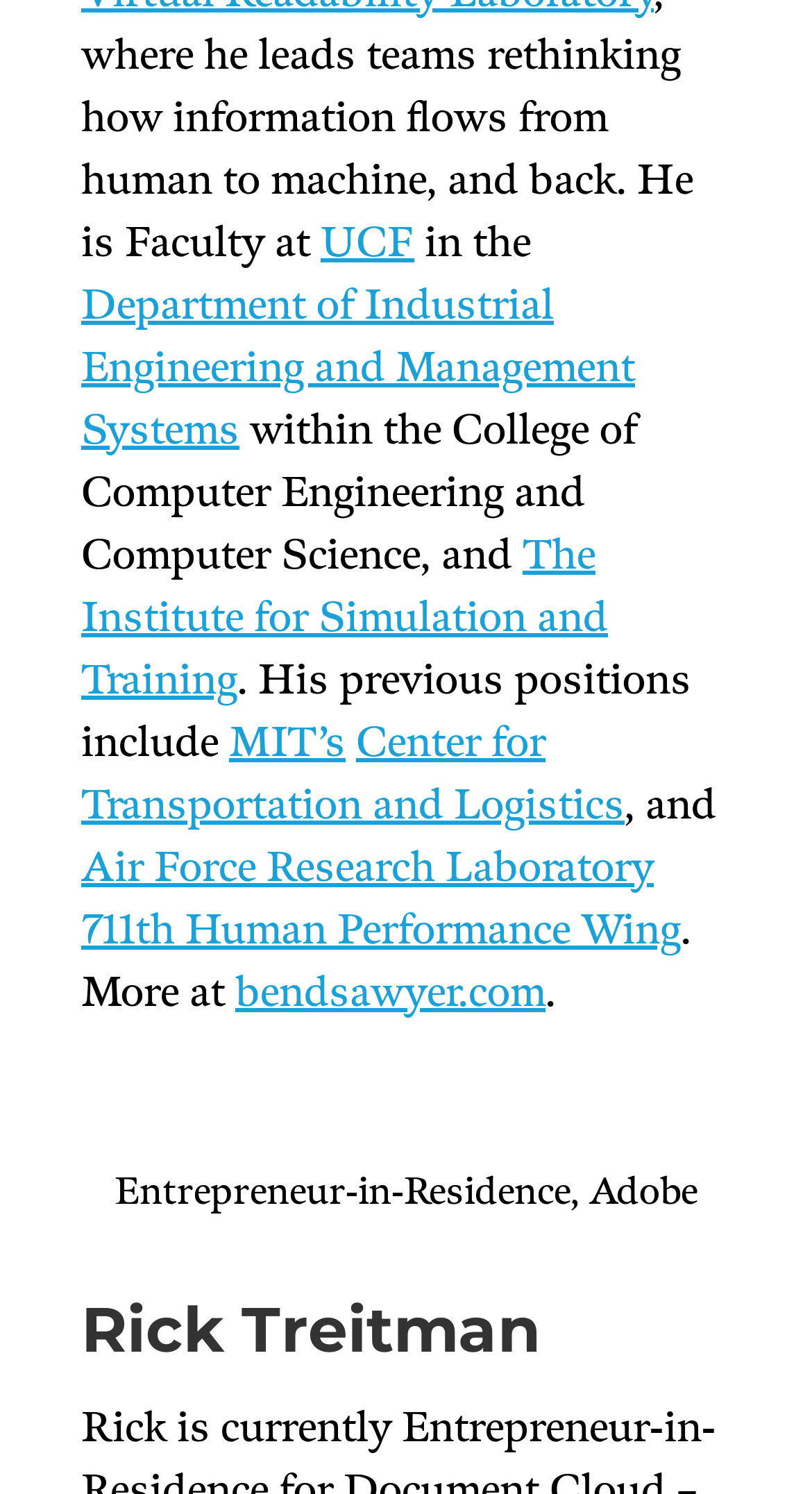What is the name of the person described on this webpage?
Your answer should be a single word or phrase derived from the screenshot.

Rick Treitman